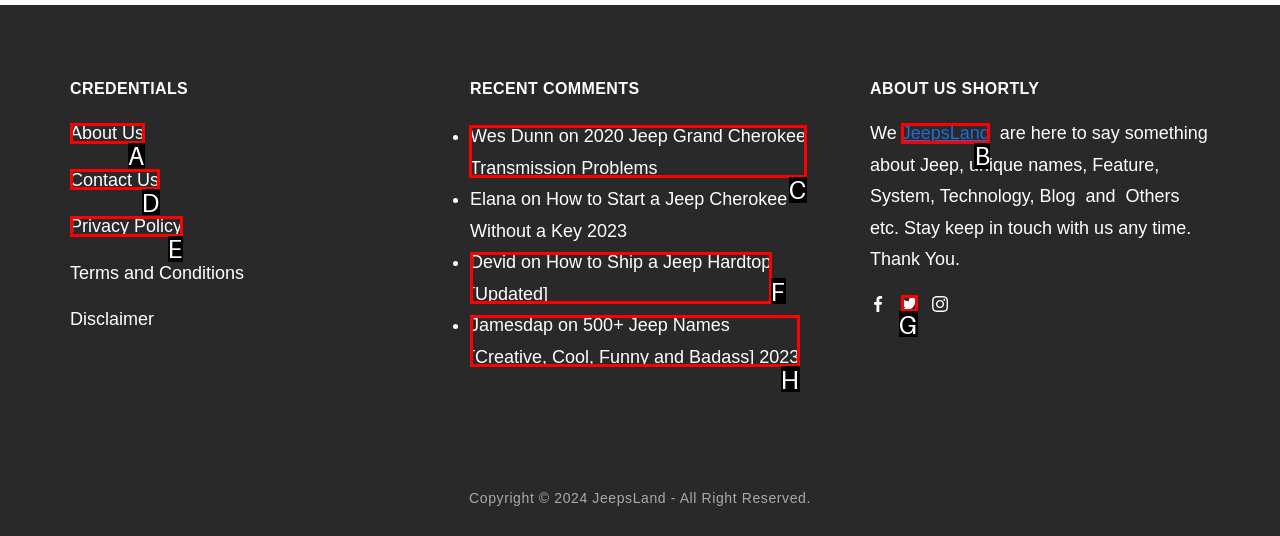Decide which letter you need to select to fulfill the task: Visit 2020 Jeep Grand Cherokee Transmission Problems
Answer with the letter that matches the correct option directly.

C